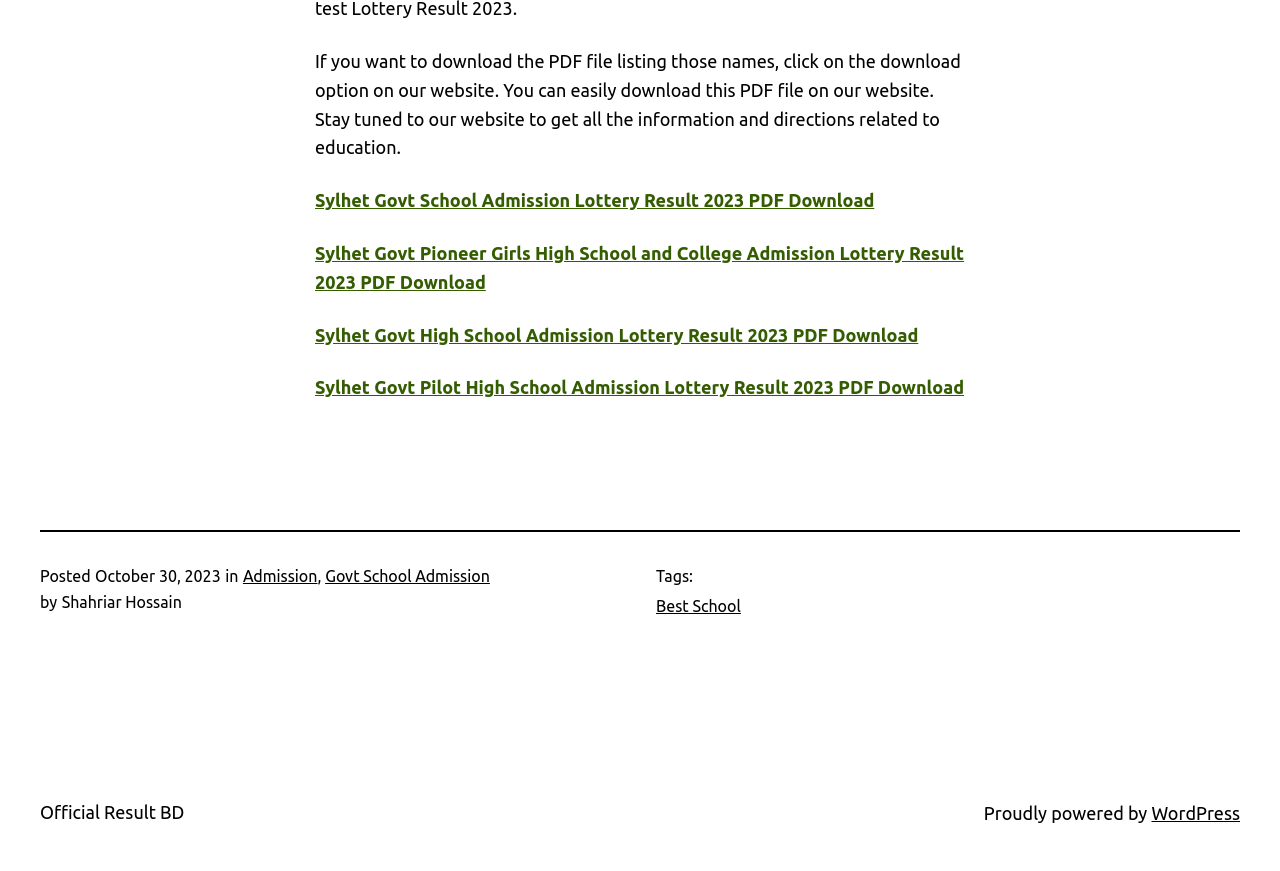Please find the bounding box coordinates of the element's region to be clicked to carry out this instruction: "go to WordPress website".

[0.9, 0.921, 0.969, 0.944]